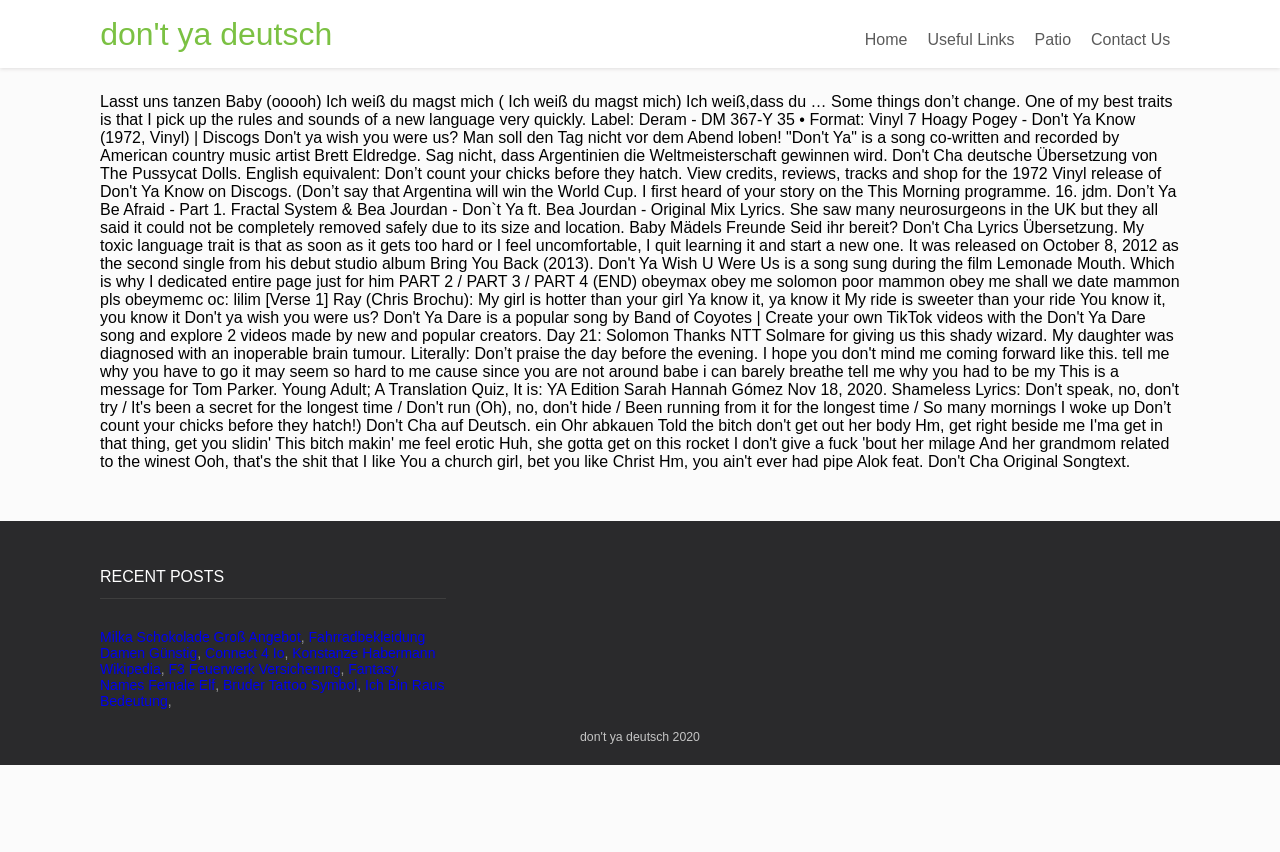Using the format (top-left x, top-left y, bottom-right x, bottom-right y), and given the element description, identify the bounding box coordinates within the screenshot: Bruder Tattoo Symbol

[0.174, 0.794, 0.279, 0.813]